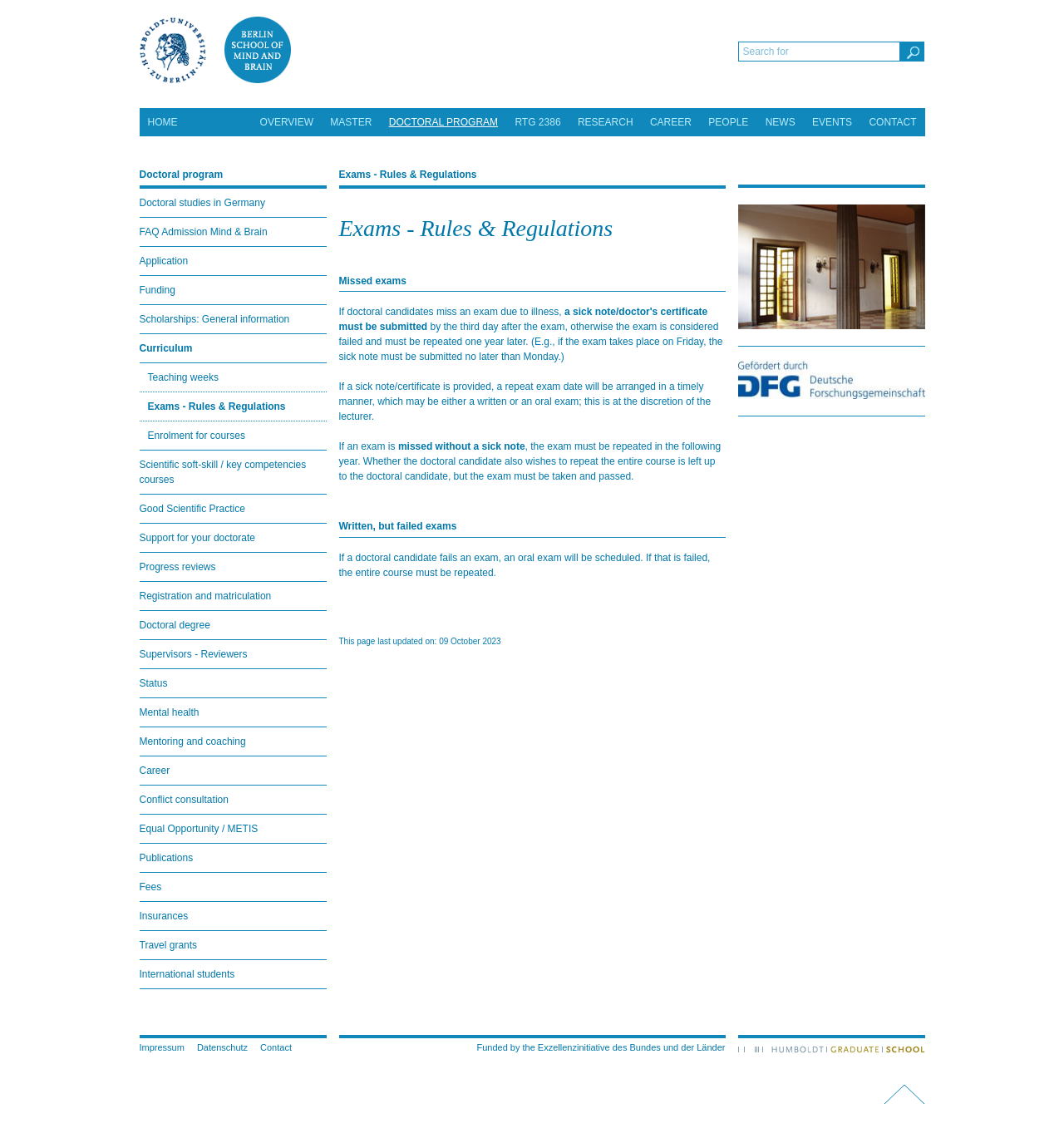Please locate the clickable area by providing the bounding box coordinates to follow this instruction: "View Impressum".

[0.131, 0.916, 0.173, 0.925]